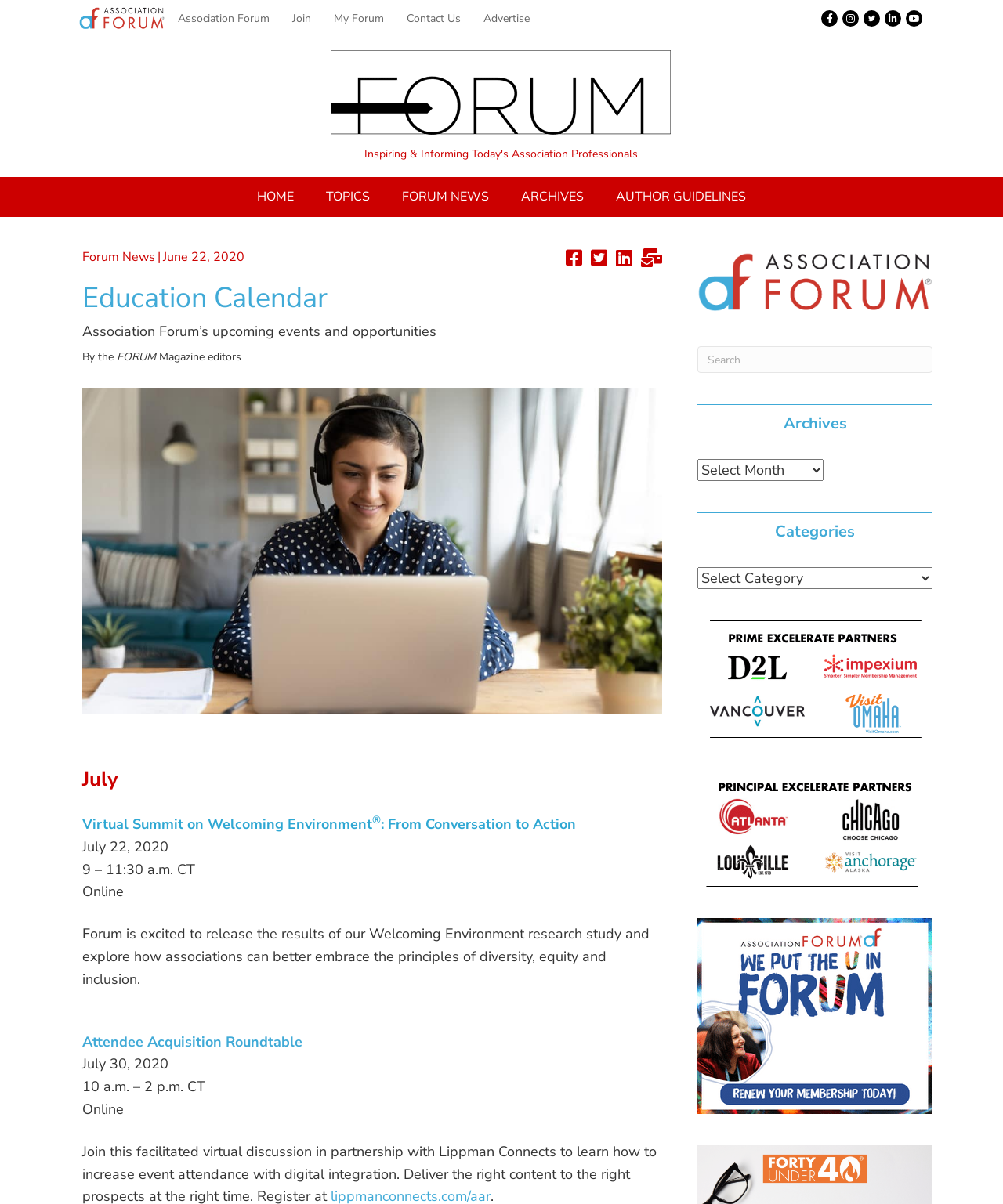How many events are listed in the education calendar?
Answer the question with detailed information derived from the image.

The education calendar lists two events, namely 'Virtual Summit on Welcoming Environment' and 'Attendee Acquisition Roundtable', with their respective dates, times, and descriptions.